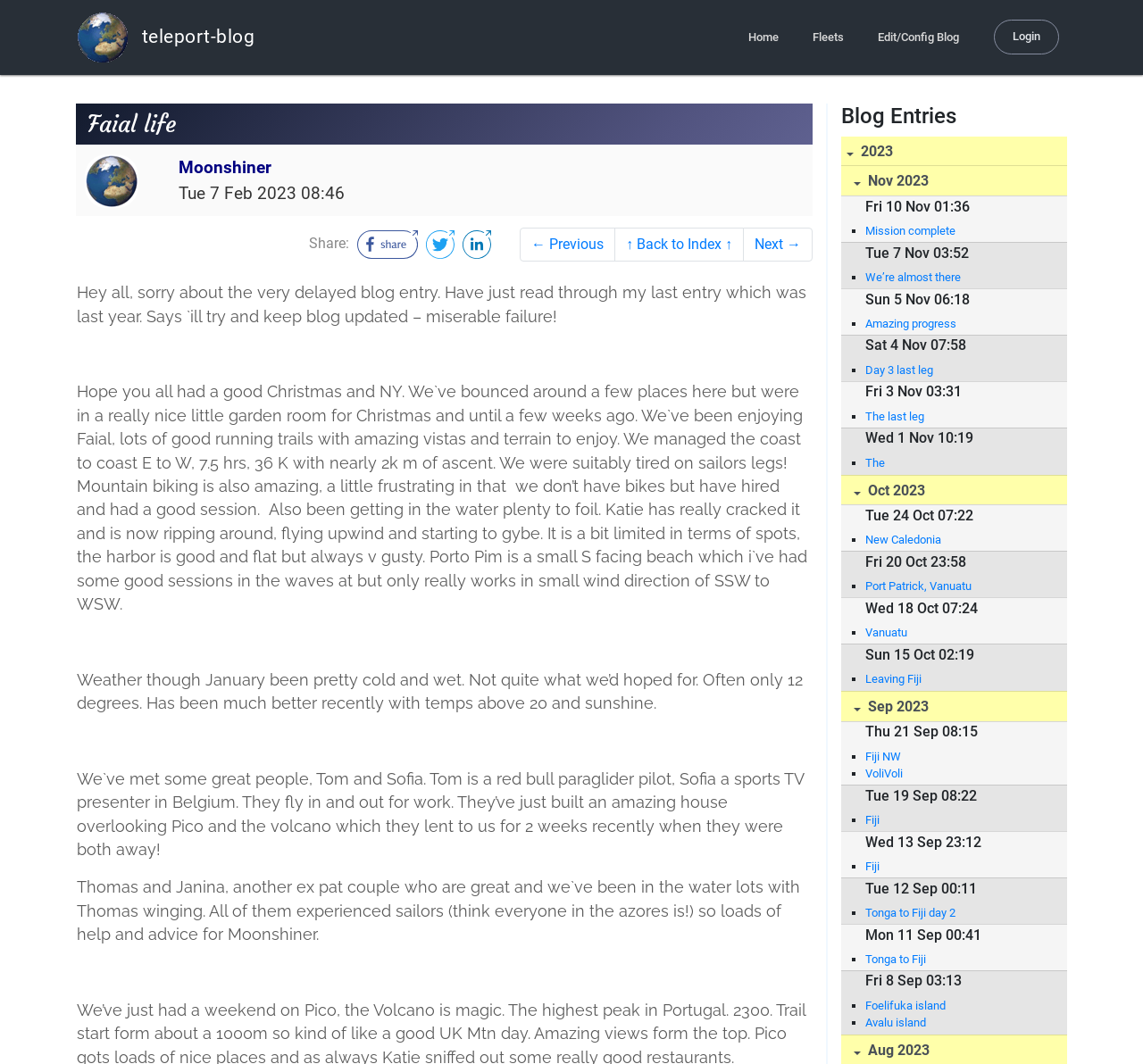From the image, can you give a detailed response to the question below:
How many months are listed in the archive section?

The archive section is located at the top of the webpage, and it lists three months: '2023', 'Nov 2023', and 'Oct 2023', which are expandable to show more blog entries.